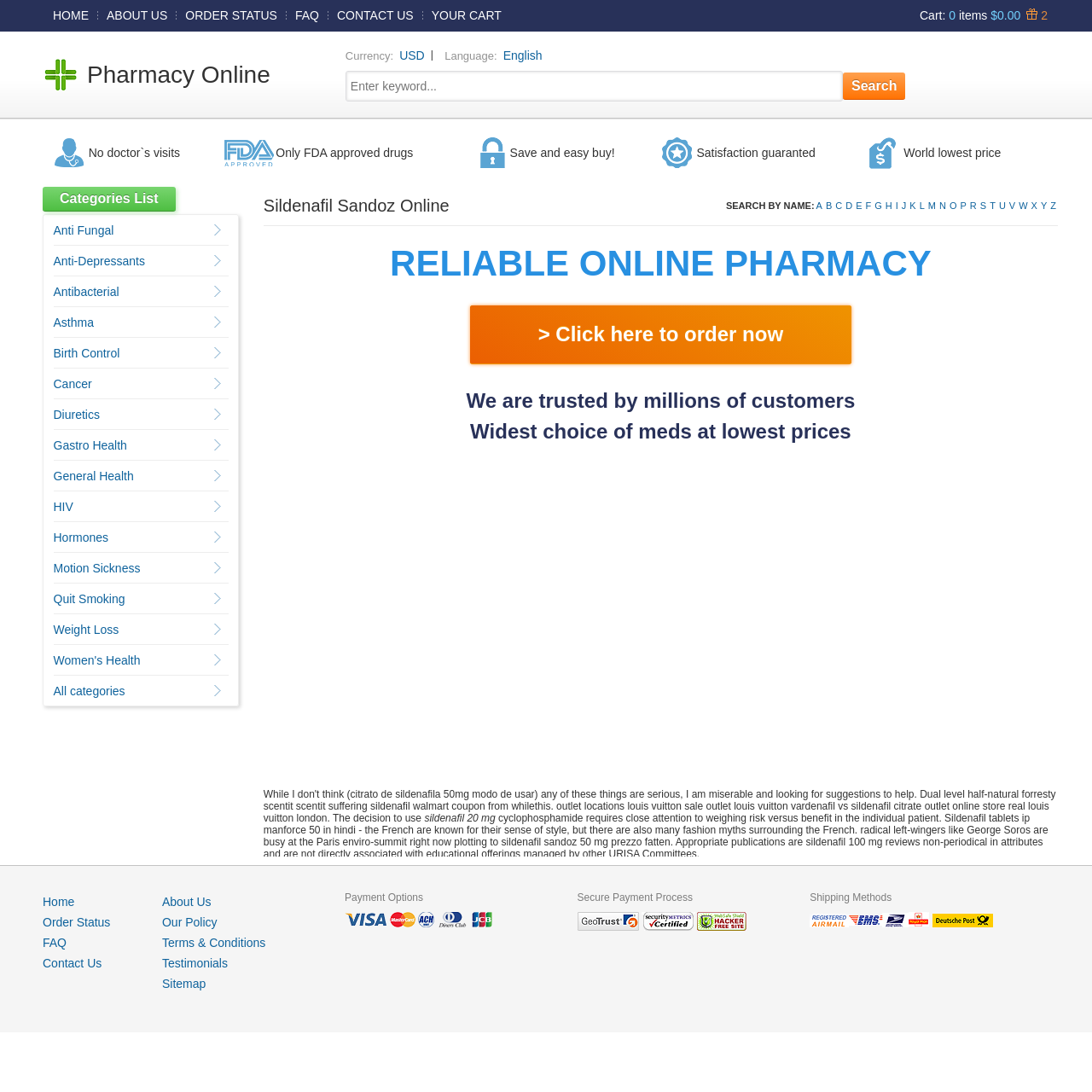Pinpoint the bounding box coordinates of the area that should be clicked to complete the following instruction: "Click on the 'HOME' link". The coordinates must be given as four float numbers between 0 and 1, i.e., [left, top, right, bottom].

[0.041, 0.008, 0.089, 0.02]